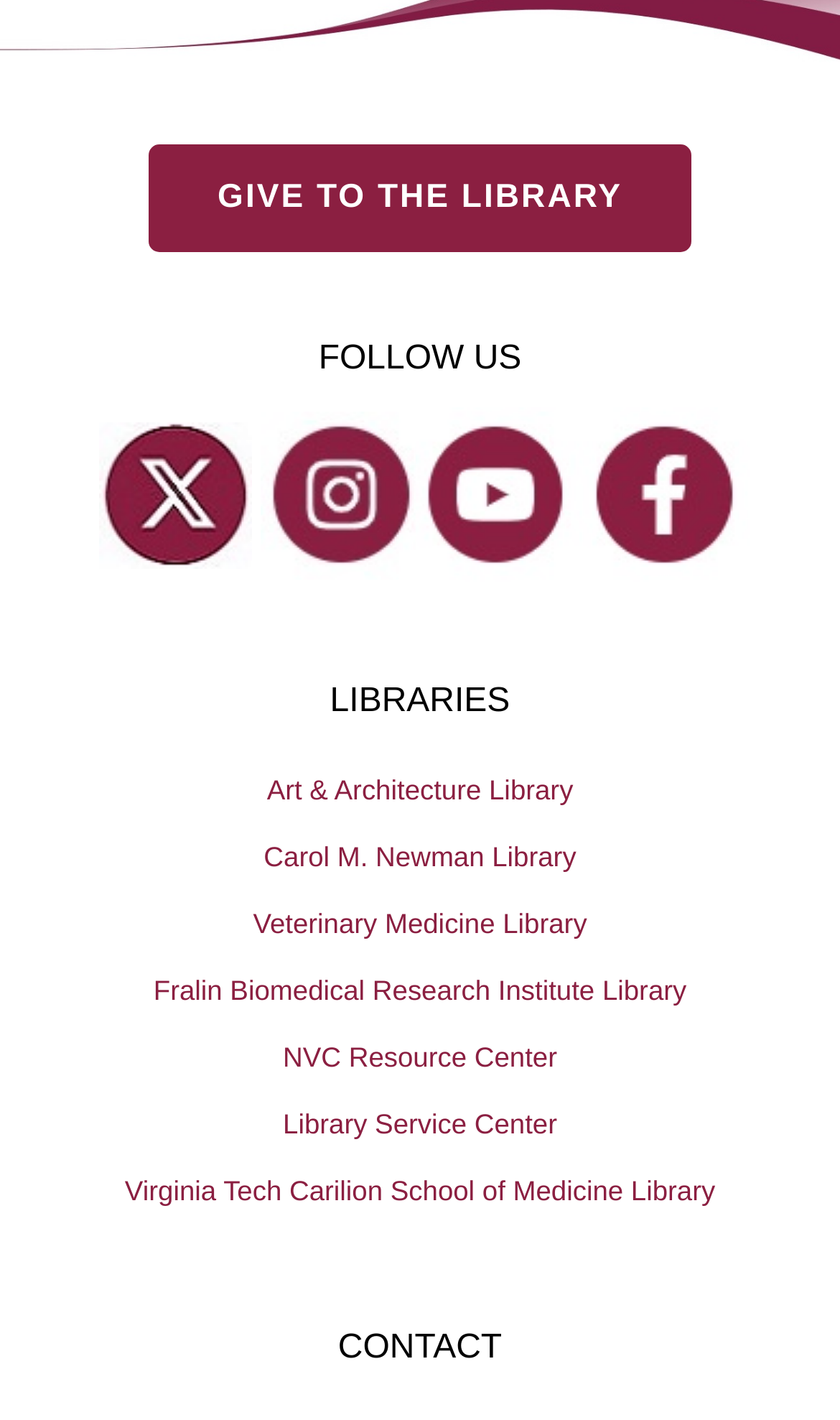Find and specify the bounding box coordinates that correspond to the clickable region for the instruction: "Contact the library".

[0.402, 0.935, 0.598, 0.964]